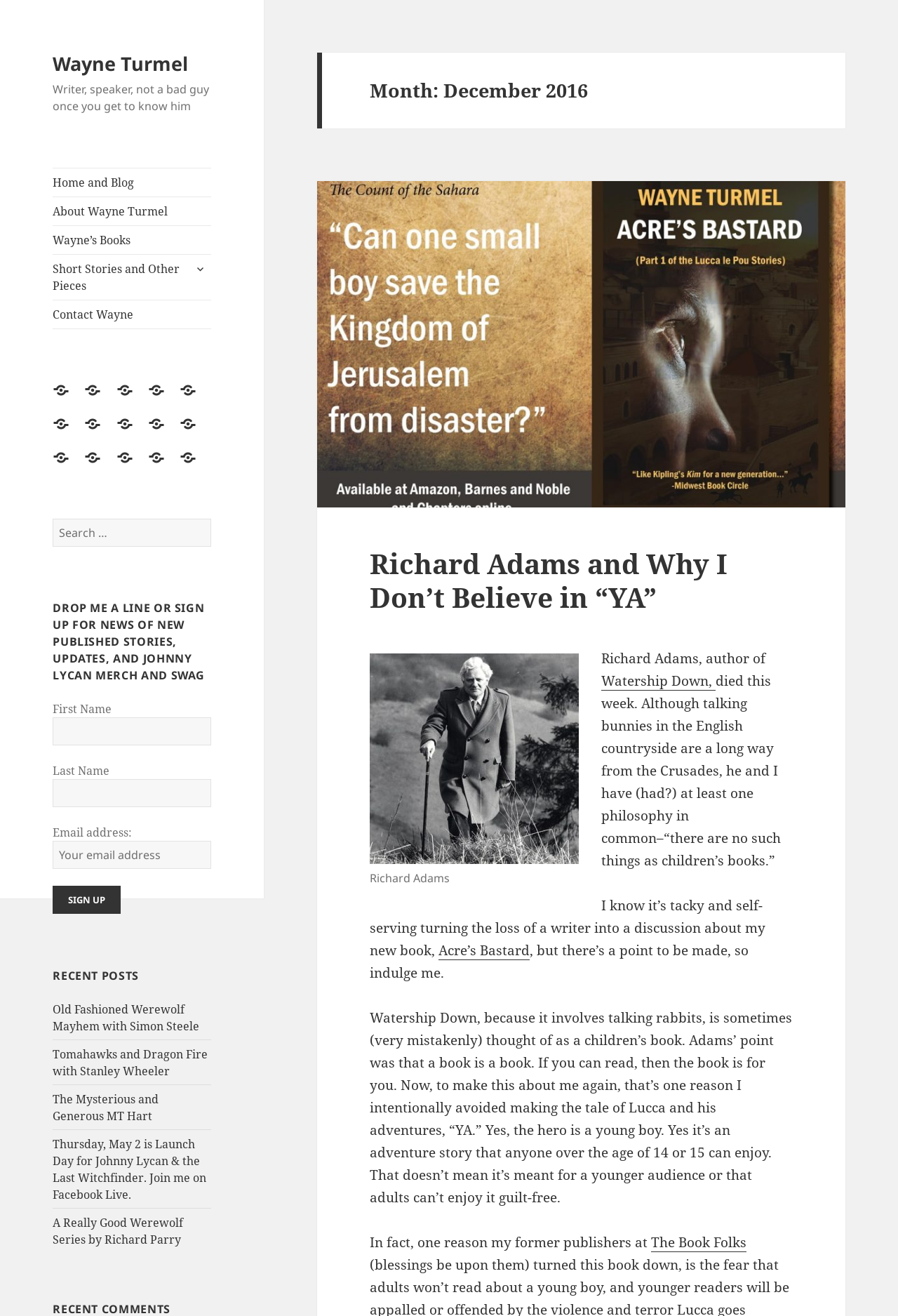Bounding box coordinates must be specified in the format (top-left x, top-left y, bottom-right x, bottom-right y). All values should be floating point numbers between 0 and 1. What are the bounding box coordinates of the UI element described as: value="Sign up"

[0.059, 0.673, 0.135, 0.695]